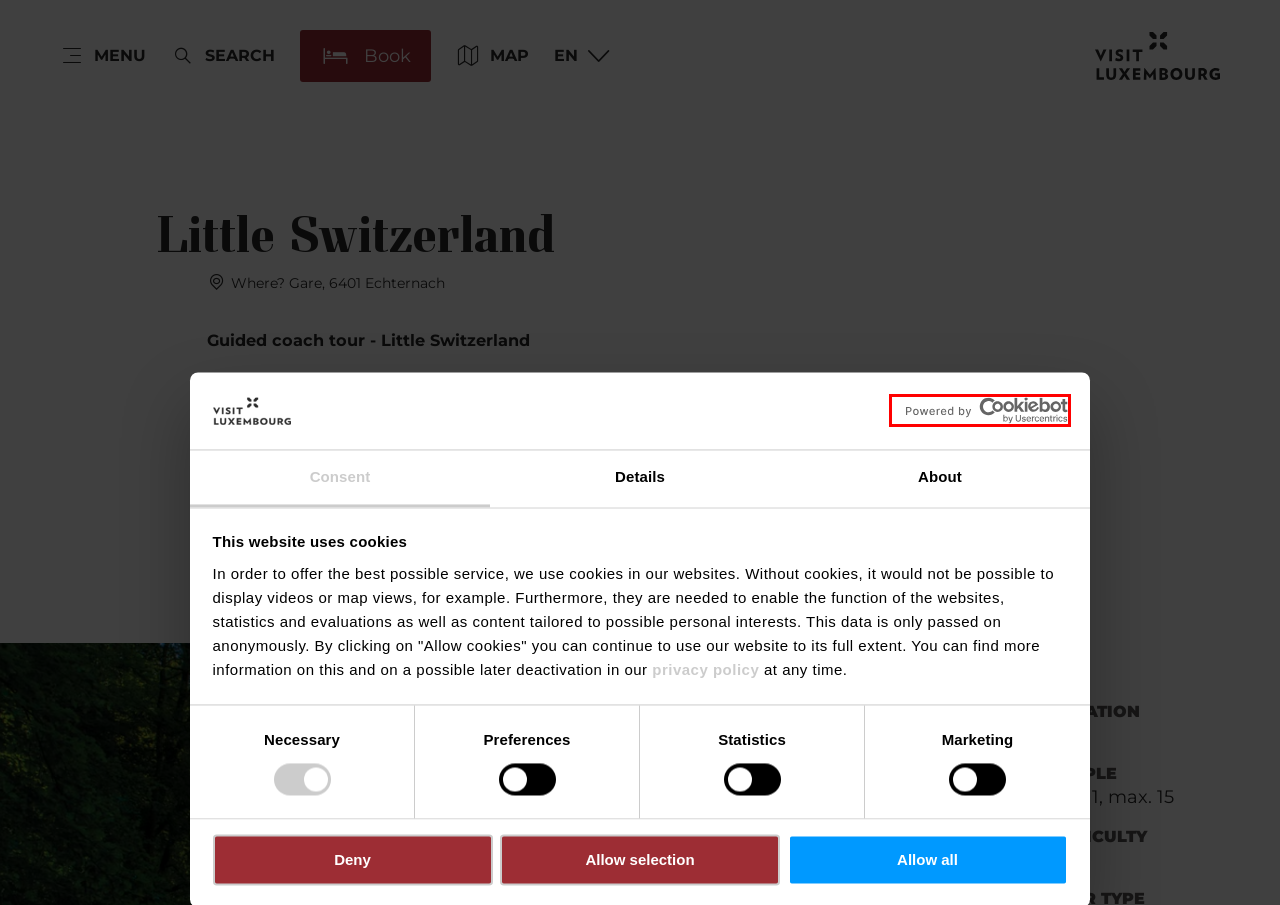Assess the screenshot of a webpage with a red bounding box and determine which webpage description most accurately matches the new page after clicking the element within the red box. Here are the options:
A. Privacy statement - Luxembourg for Tourism - Visit Luxembourg
B. A story from the past: self-guided walking tour - Visit Luxembourg
C. Welcome to Luxembourg - Visit Luxembourg
D. American Cemetery Luxembourg: Experience History on the City Tour - Visit Luxembourg
E. Home - Région Mullerthal
F. Cookie Consent Solution by Cookiebot™ | Start Your Free Trial
G. Adventure Kuelscheier Consdorf - Visit Luxembourg
H. 3-hour Food Tour: Uncover the Tastes of Luxembourg - Visit Luxembourg

F